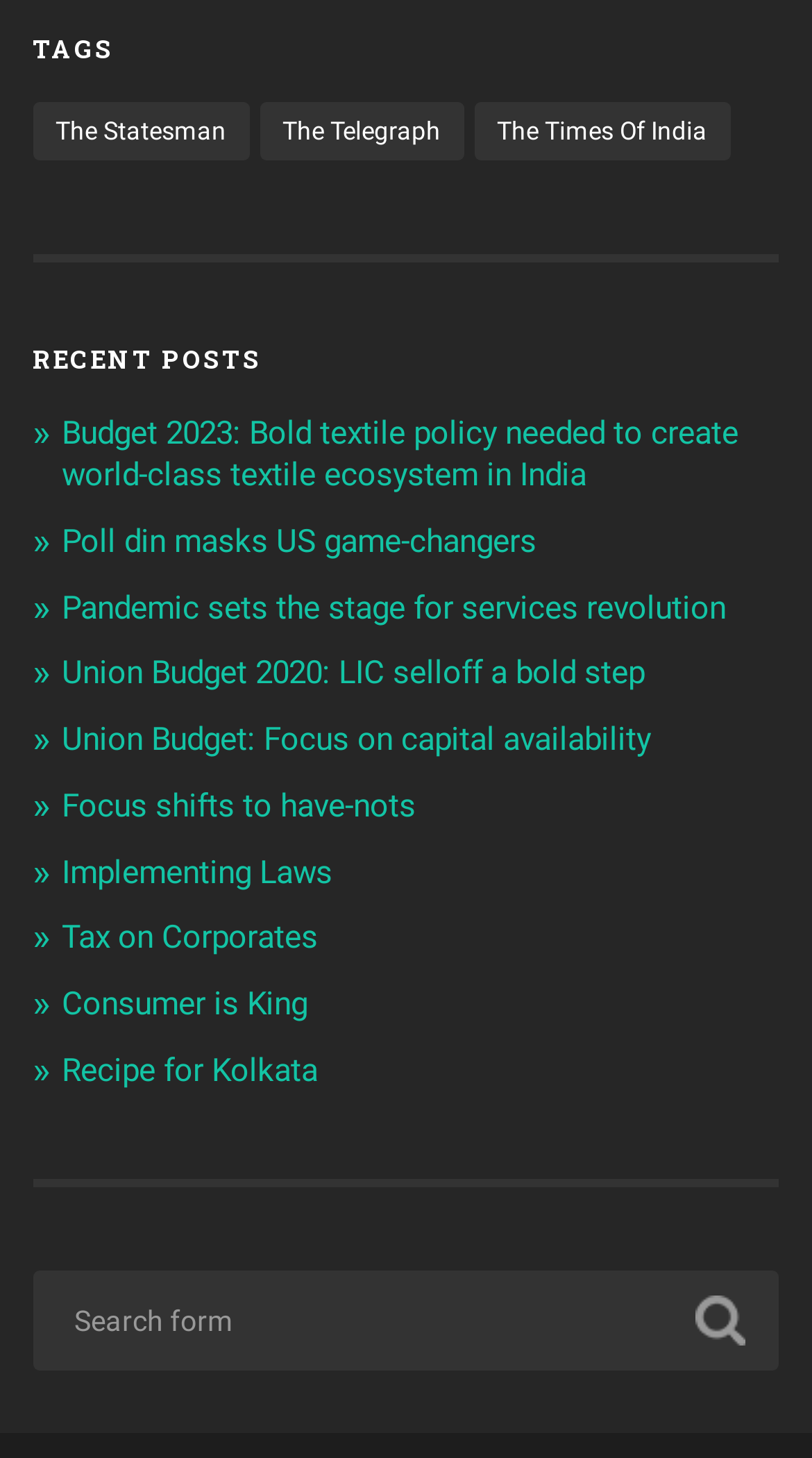With reference to the image, please provide a detailed answer to the following question: What is the purpose of the searchbox?

The searchbox is located at the bottom of the webpage with a 'Search' button next to it, indicating that its purpose is to allow users to search for specific content within the website.